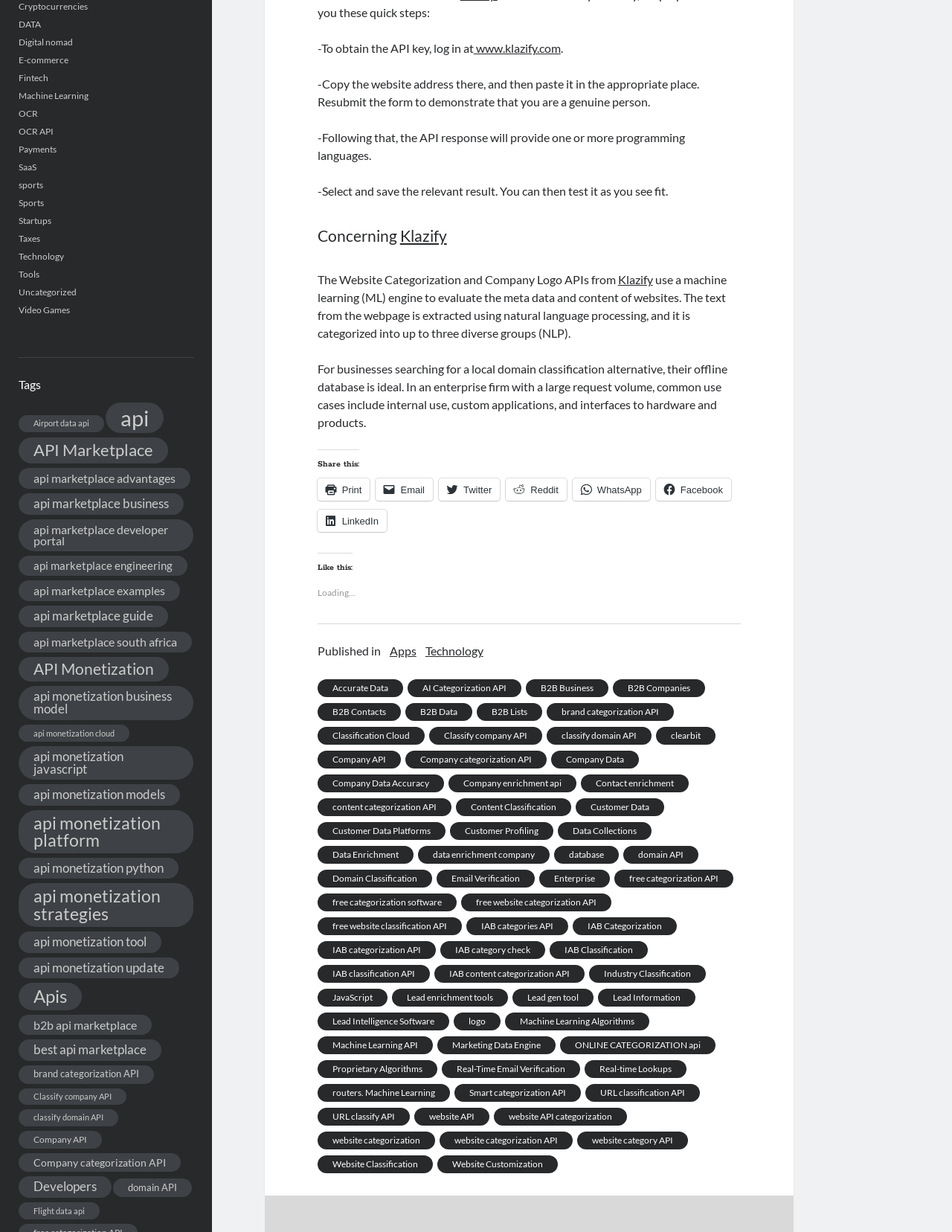What is the category of the link 'Airport data api'?
Please give a well-detailed answer to the question.

By looking at the link 'Airport data api' and its surrounding elements, I can see that it is categorized under 'API'.